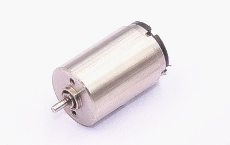Please answer the following question using a single word or phrase: 
What is the primary advantage of coreless motors?

Higher power-to-weight ratio